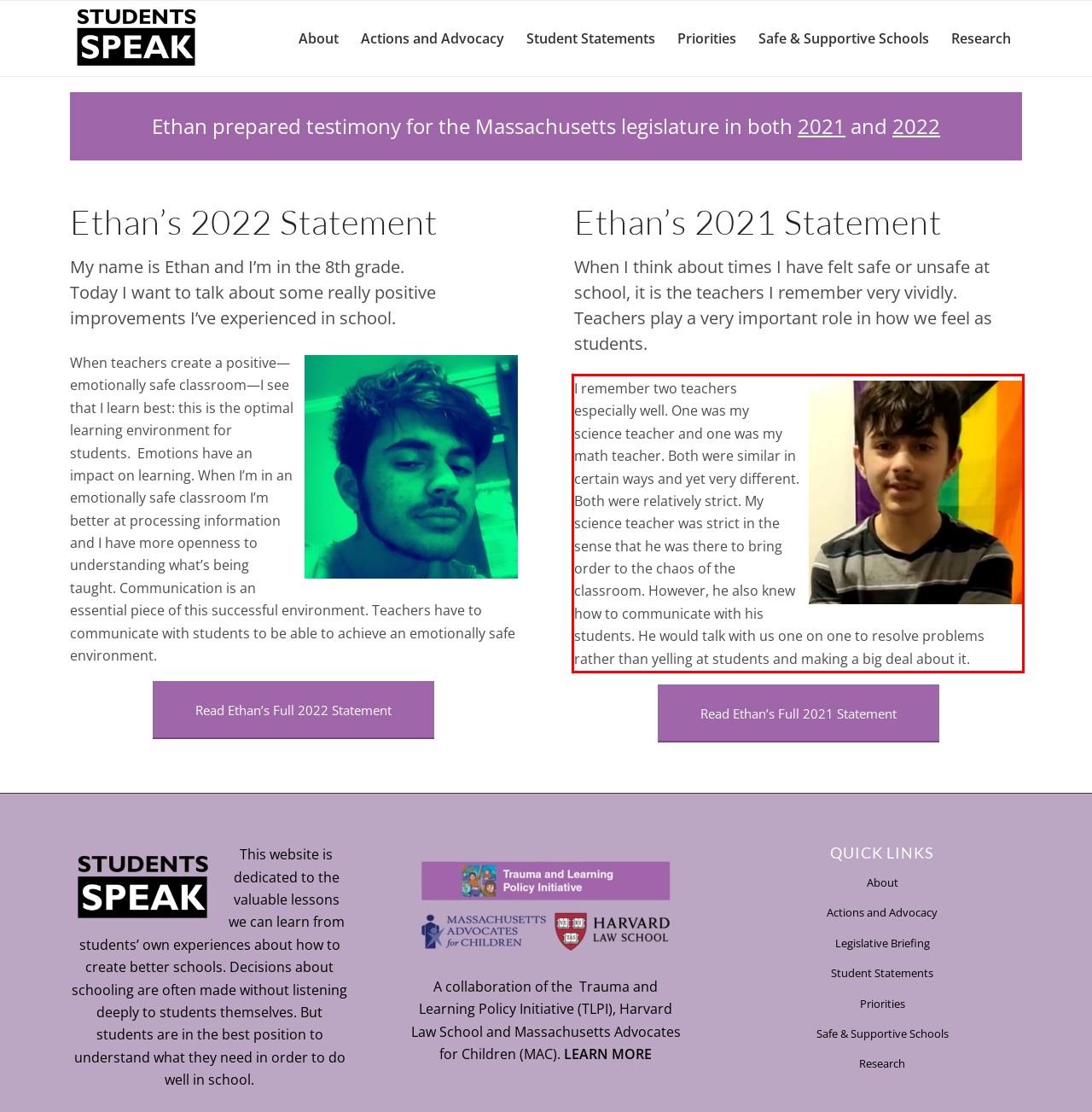Please take the screenshot of the webpage, find the red bounding box, and generate the text content that is within this red bounding box.

I remember two teachers especially well. One was my science teacher and one was my math teacher. Both were similar in certain ways and yet very different. Both were relatively strict. My science teacher was strict in the sense that he was there to bring order to the chaos of the classroom. However, he also knew how to communicate with his students. He would talk with us one on one to resolve problems rather than yelling at students and making a big deal about it.